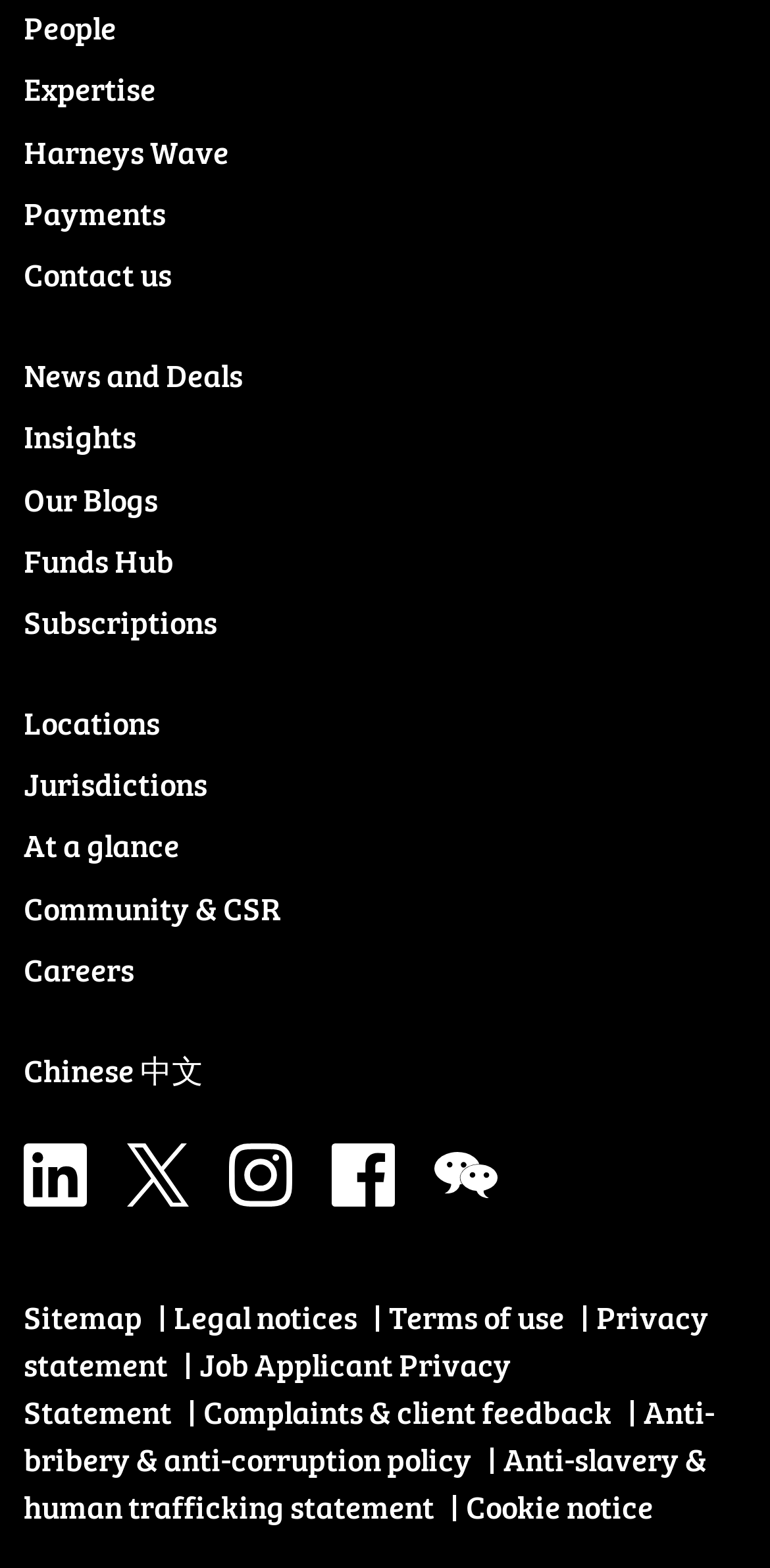Answer the following query with a single word or phrase:
How can I contact the organization?

Click 'Contact us'